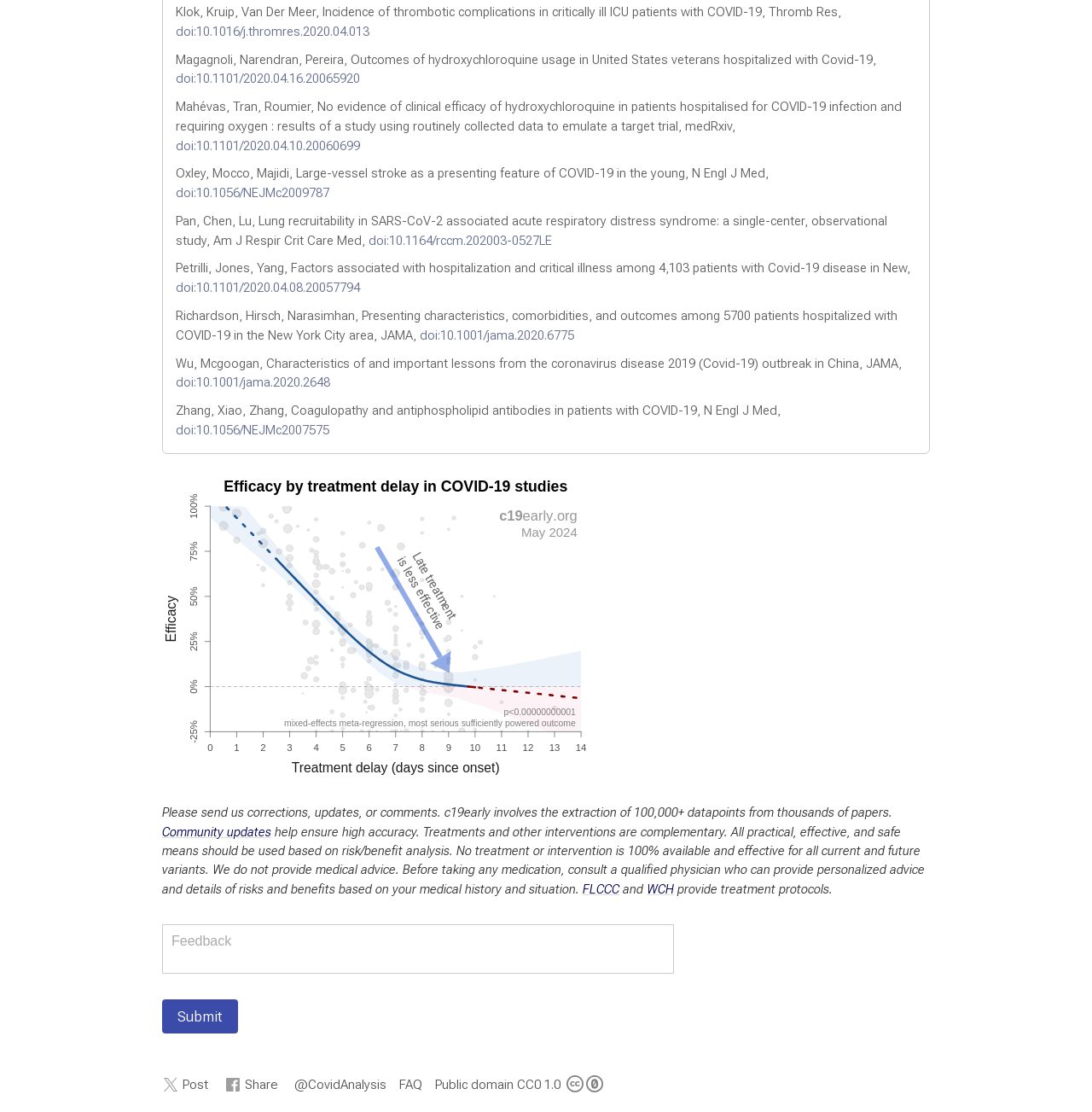Find the bounding box coordinates of the clickable element required to execute the following instruction: "Read the full blog post". Provide the coordinates as four float numbers between 0 and 1, i.e., [left, top, right, bottom].

None